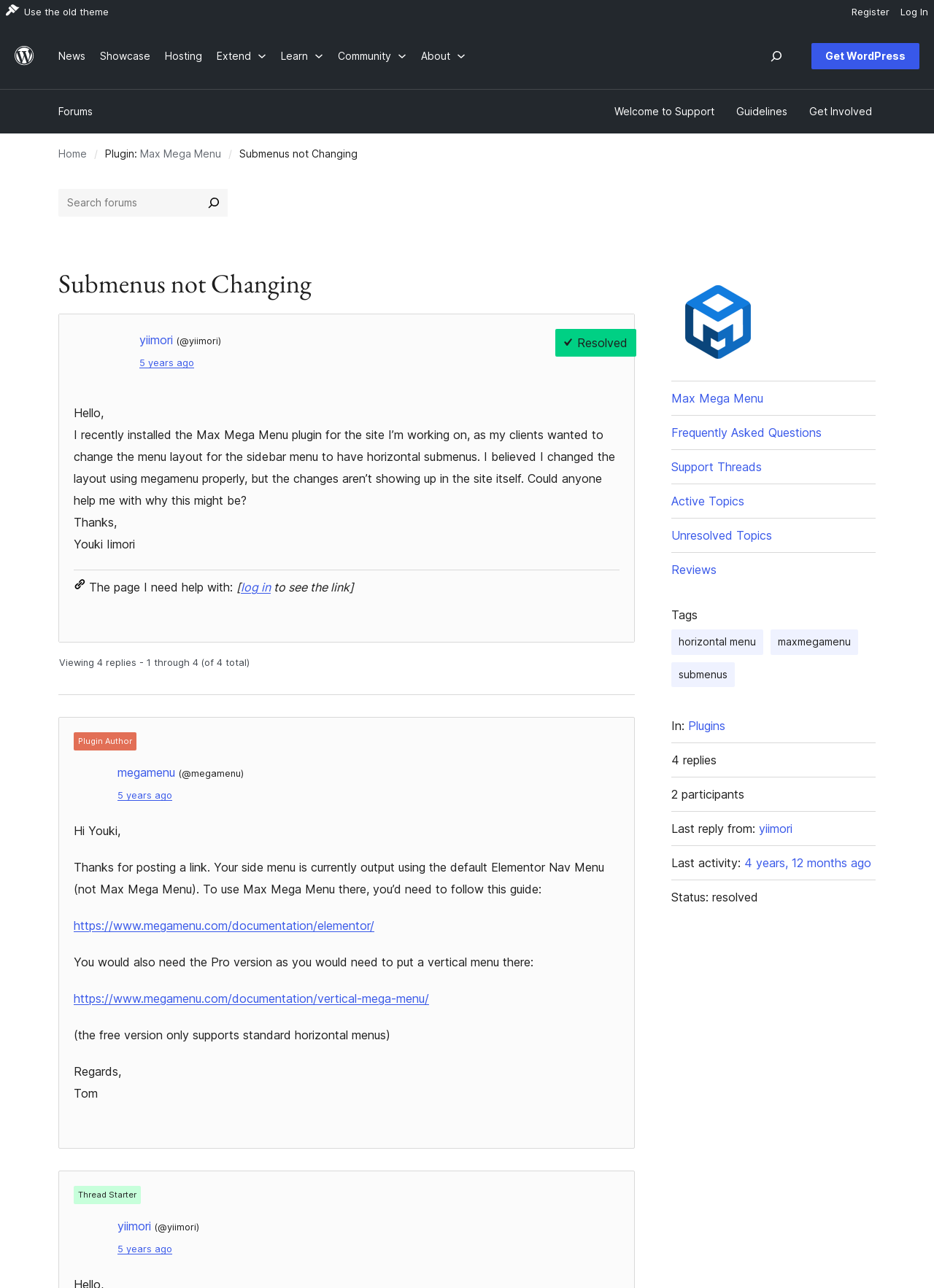What is the purpose of the search box?
Using the information from the image, answer the question thoroughly.

I inferred this by looking at the search box element and its associated button labeled 'Search forums', which suggests that the search box is intended for searching within the forums.